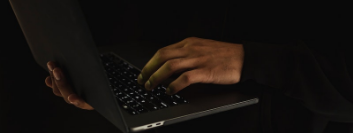What is the possible theme associated with the image?
Utilize the information in the image to give a detailed answer to the question.

The image, along with the context of rising cyberattacks targeting various sectors, particularly governments, resonates with the theme of vigilance in the digital landscape, hinting at the importance of being cautious and aware of cybersecurity threats.